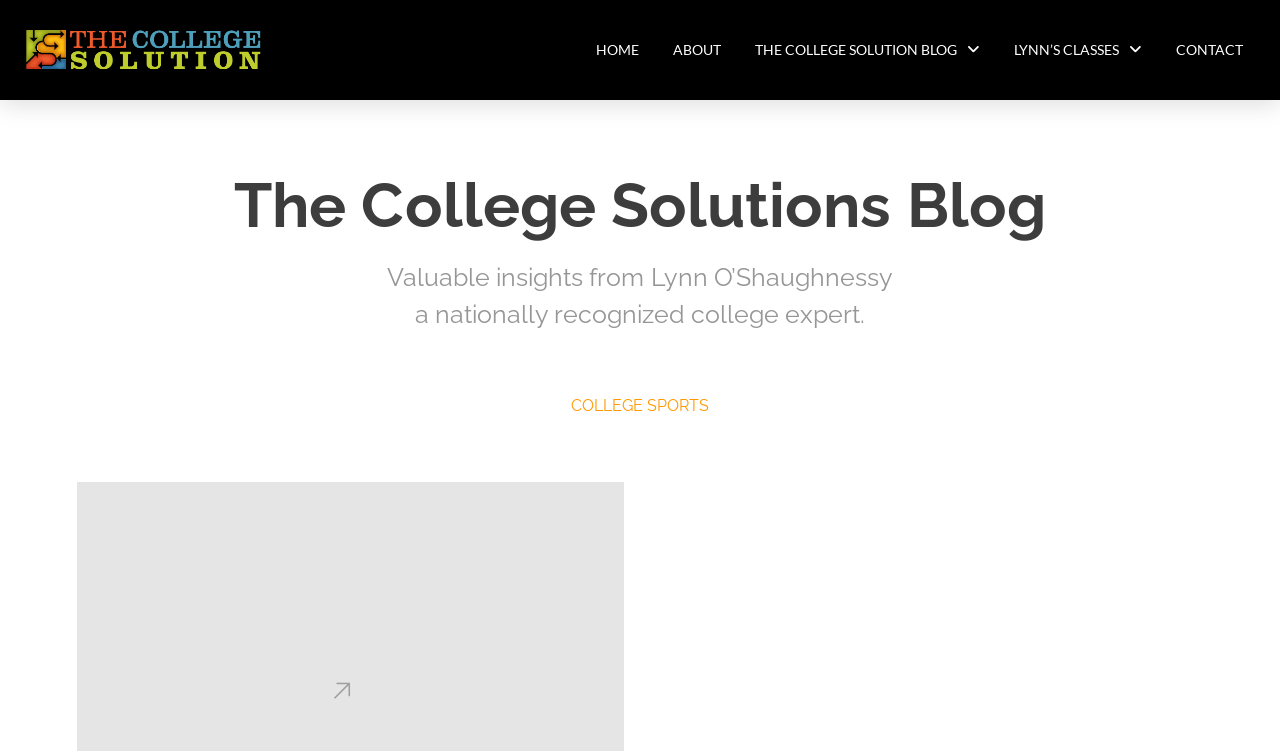Who is the author of the blog?
Refer to the screenshot and deliver a thorough answer to the question presented.

I found the answer by looking at the StaticText element with the text 'Valuable insights from Lynn O’Shaughnessy' which is located at [0.302, 0.35, 0.698, 0.388]. This suggests that the author of the blog is Lynn O'Shaughnessy.